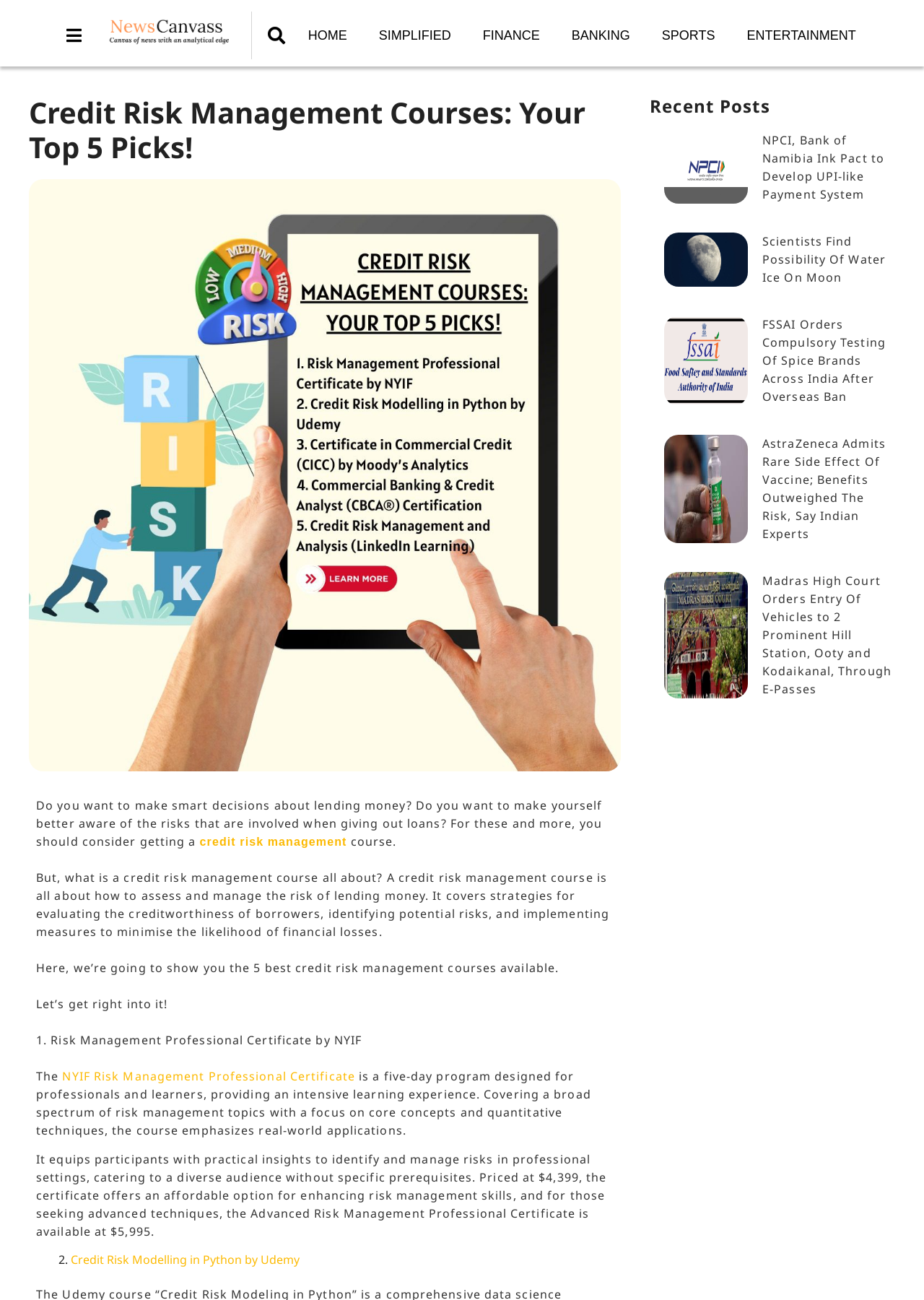Please provide a detailed answer to the question below based on the screenshot: 
What is the title of the first recent post mentioned?

The webpage has a section for recent posts, and the first one mentioned is titled 'NPCI, Bank of Namibia Ink Pact to Develop UPI-like Payment System'.